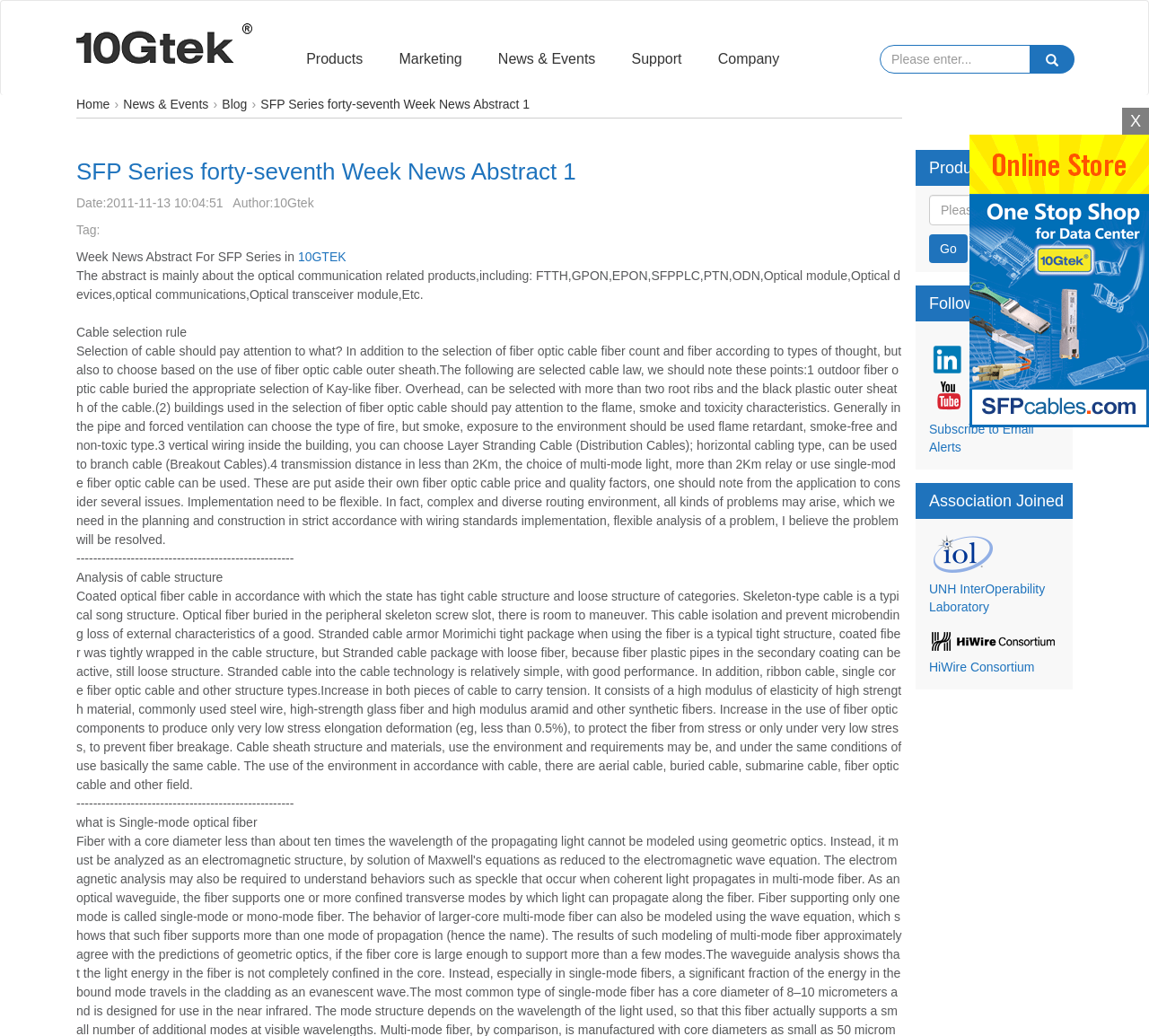Locate the bounding box coordinates of the element that should be clicked to fulfill the instruction: "Click the 'Go' button".

[0.809, 0.226, 0.842, 0.254]